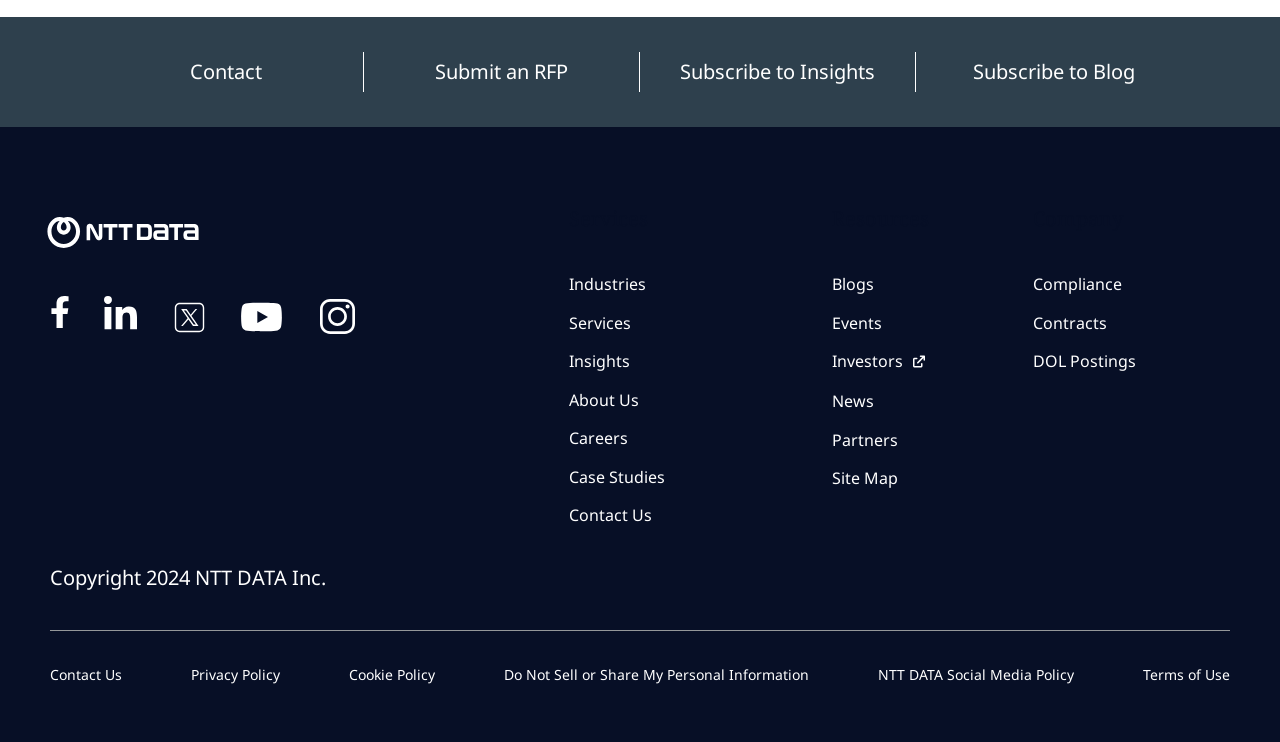Give a concise answer using one word or a phrase to the following question:
What is the copyright year mentioned at the bottom of the webpage?

2024